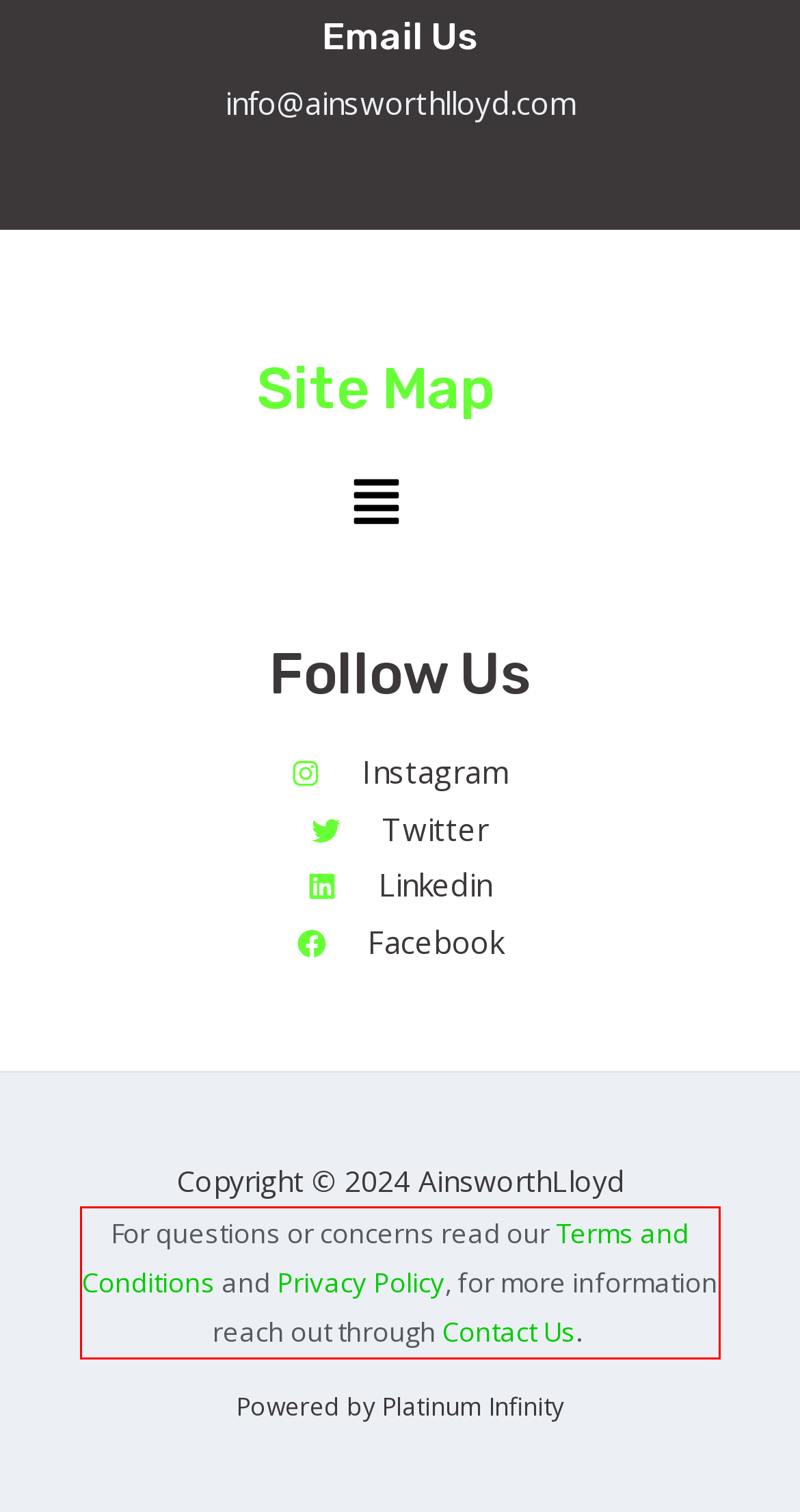Please extract the text content from the UI element enclosed by the red rectangle in the screenshot.

For questions or concerns read our Terms and Conditions and Privacy Policy, for more information reach out through Contact Us.